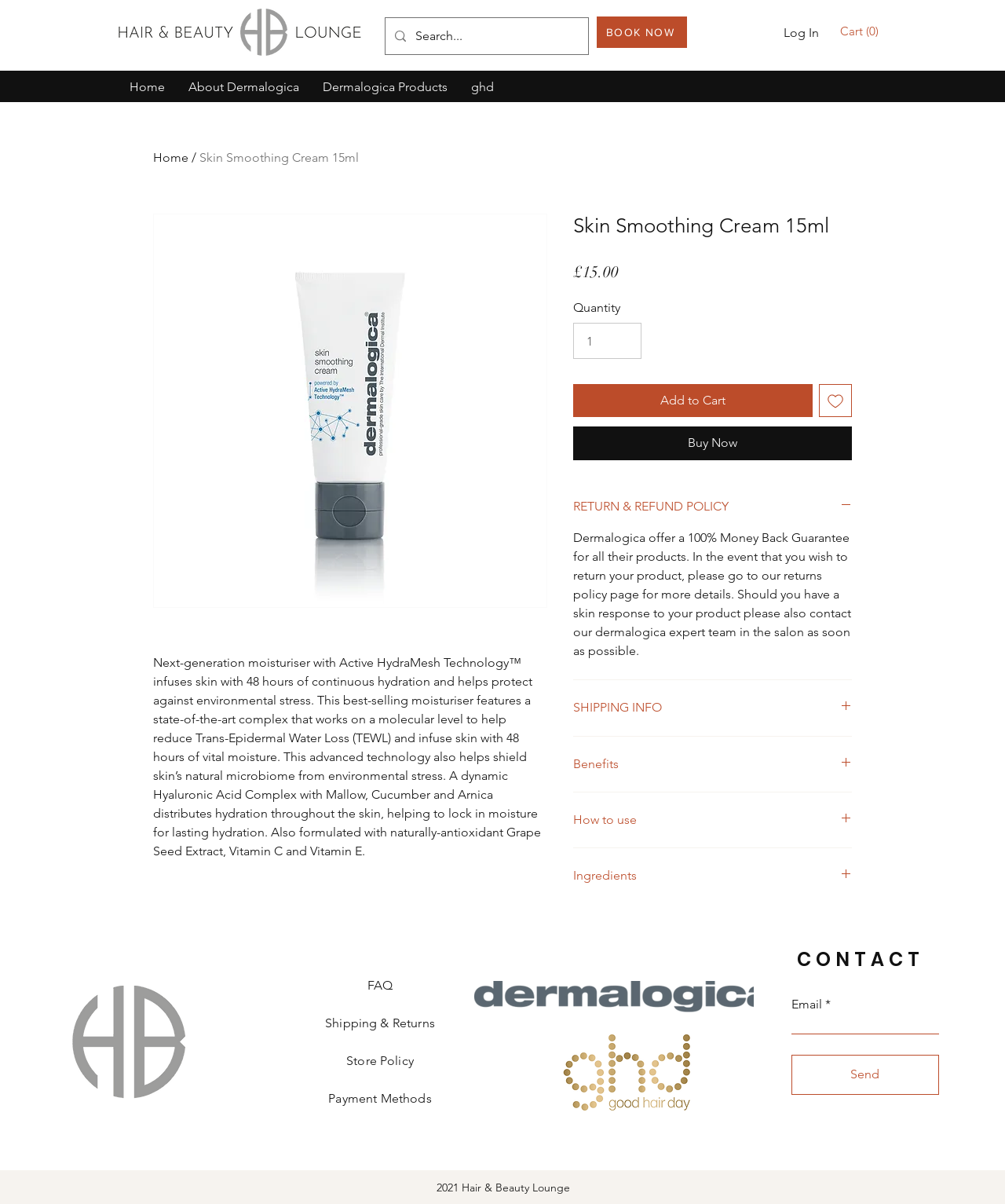Detail the various sections and features present on the webpage.

This webpage is about a product called Skin Smoothing Cream 15ml from Hair & Beauty Lounge. At the top left corner, there is a logo of Hair-Beauty-Lounge-Logo-2.png. Next to it, there is a search bar with a magnifying glass icon. On the top right corner, there are three buttons: "BOOK NOW", "Log In", and "Cart with 0 items". Below the top navigation bar, there is a main section that takes up most of the page.

In the main section, there is a product image of Skin Smoothing Cream 15ml on the left side, and a detailed product description on the right side. The product description explains the benefits of the cream, including its ability to provide 48 hours of continuous hydration and protect against environmental stress. Below the product description, there are several buttons and options, including "Add to Cart", "Add to Wishlist", "Buy Now", and a dropdown menu with options such as "RETURN & REFUND POLICY", "SHIPPING INFO", "Benefits", "How to use", and "Ingredients".

At the bottom of the page, there is a footer section with several links, including "FAQ", "Shipping & Returns", "Store Policy", and "Payment Methods". There is also a logo of Dermalogica and a logo of ghd hair. On the right side of the footer, there is a contact section with a heading "CONTACT", a field to enter an email address, and a "Send" button. Finally, there is a copyright notice at the very bottom of the page that reads "2021 Hair & Beauty Lounge".